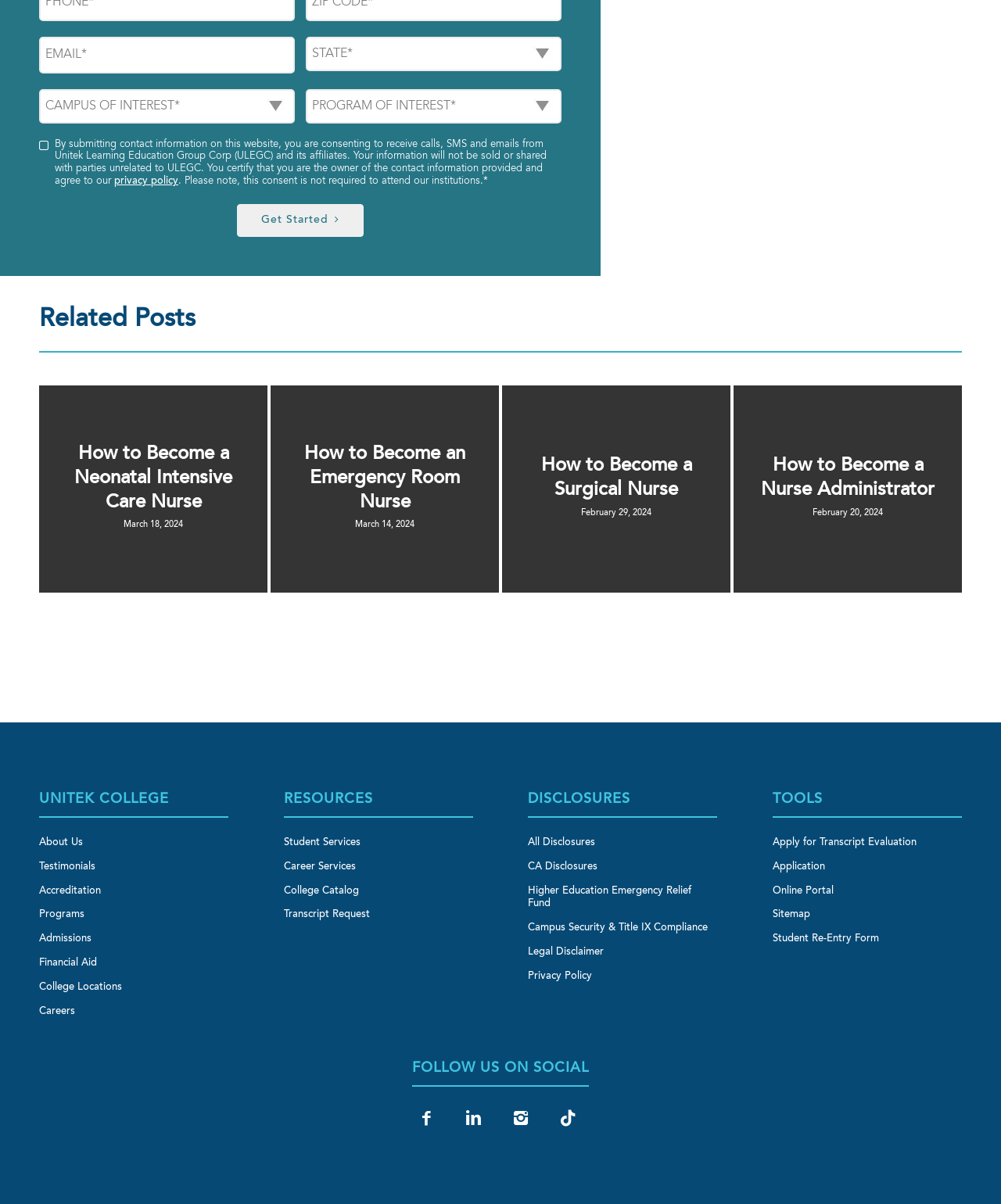Pinpoint the bounding box coordinates of the element you need to click to execute the following instruction: "Read about how to become a neonatal intensive care nurse". The bounding box should be represented by four float numbers between 0 and 1, in the format [left, top, right, bottom].

[0.039, 0.32, 0.267, 0.492]